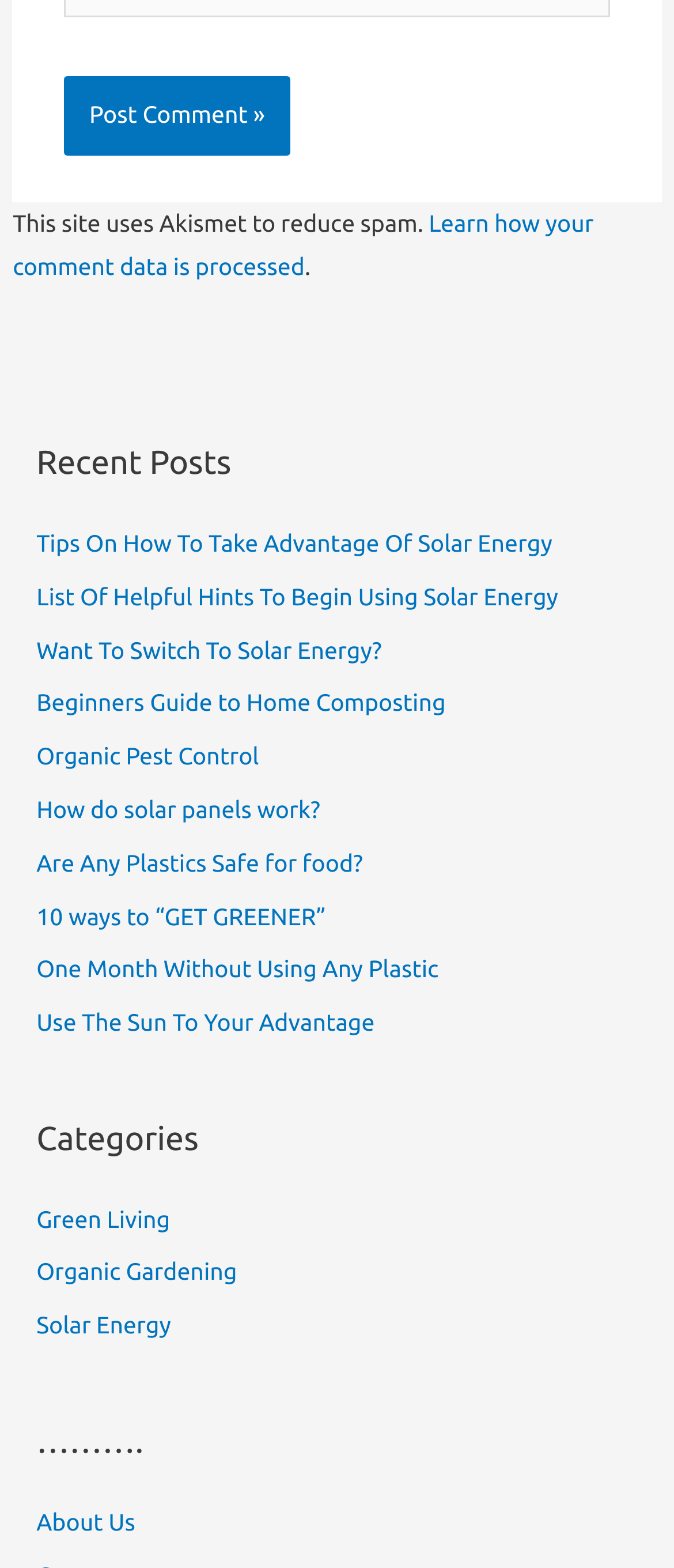Given the element description name="submit" value="Post Comment »", identify the bounding box coordinates for the UI element on the webpage screenshot. The format should be (top-left x, top-left y, bottom-right x, bottom-right y), with values between 0 and 1.

[0.094, 0.049, 0.432, 0.099]